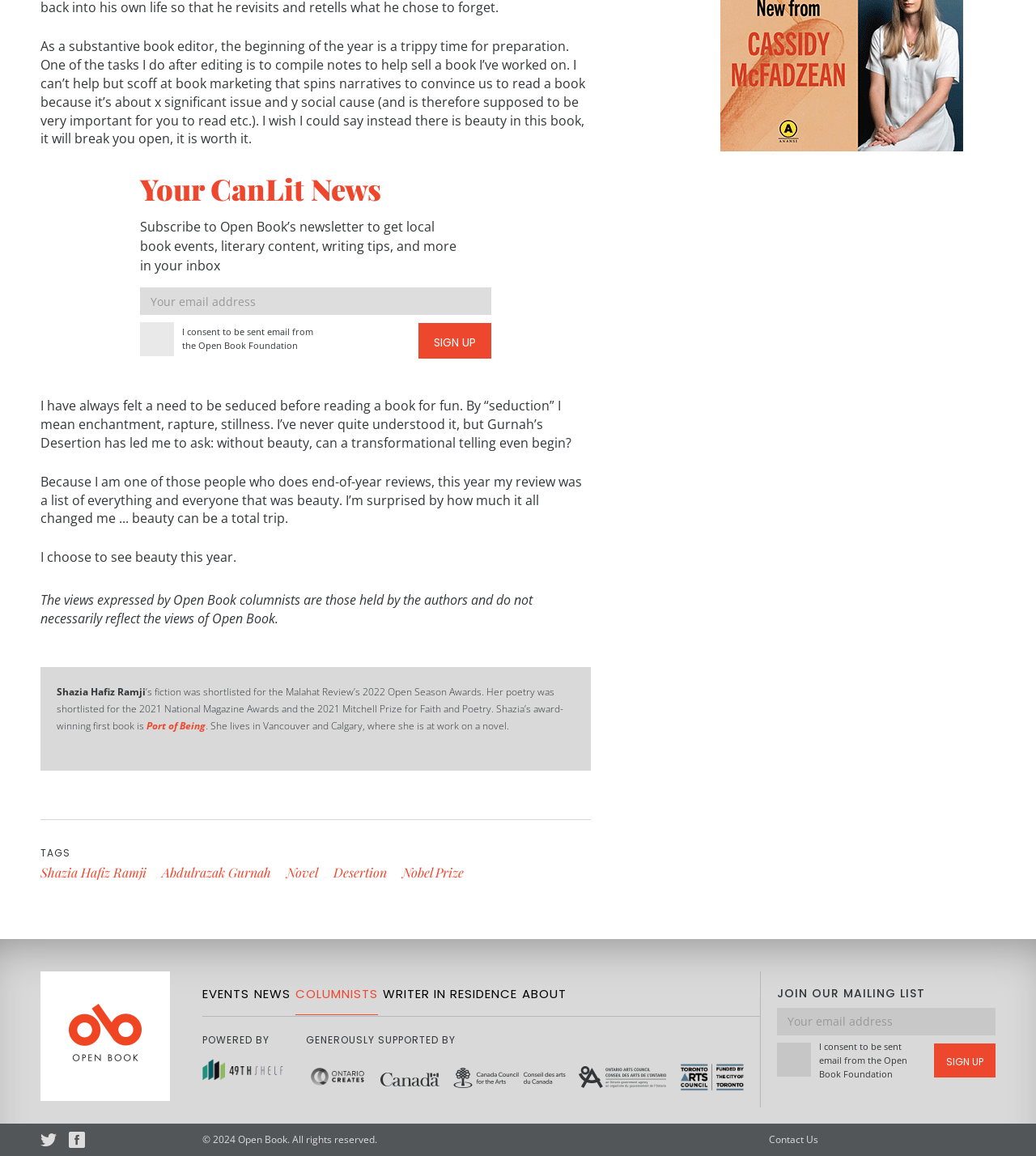Reply to the question with a single word or phrase:
What is the name of the author of the article?

Shazia Hafiz Ramji